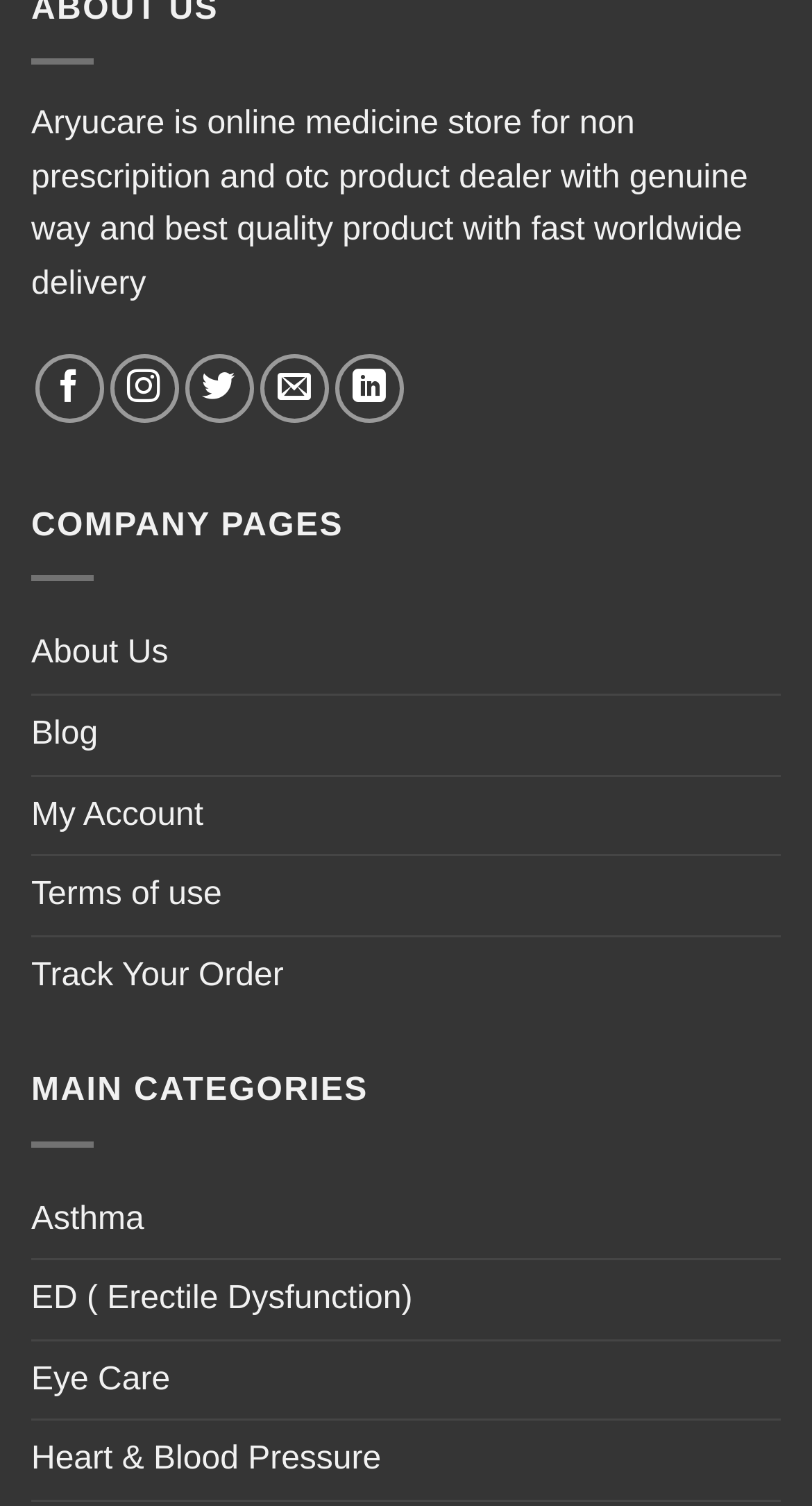Identify the bounding box coordinates for the UI element described as: "Terms of use". The coordinates should be provided as four floats between 0 and 1: [left, top, right, bottom].

[0.038, 0.569, 0.273, 0.621]